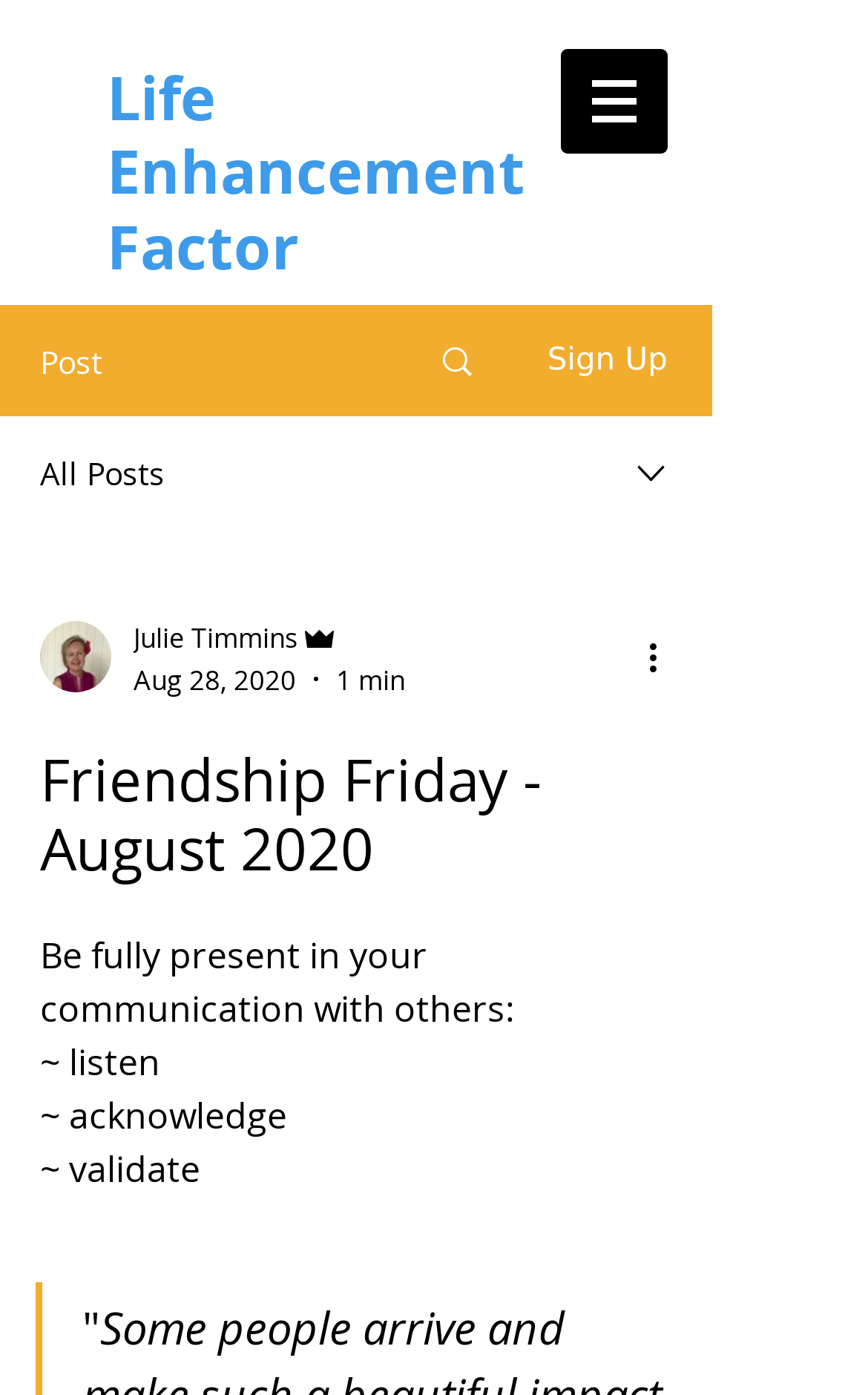Provide a one-word or one-phrase answer to the question:
What is the category of the post?

Life Enhancement Factor